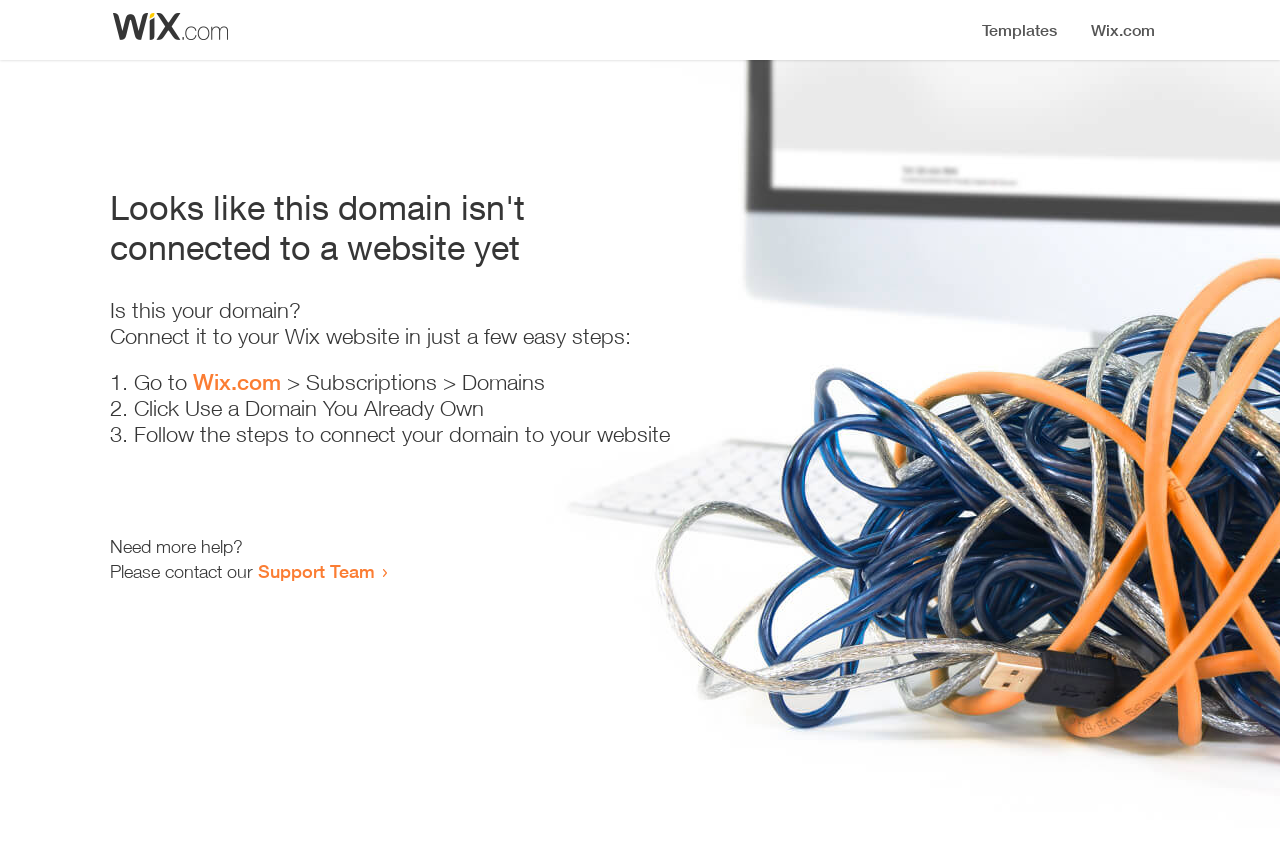Please respond to the question with a concise word or phrase:
What is the purpose of this webpage?

Domain connection guide